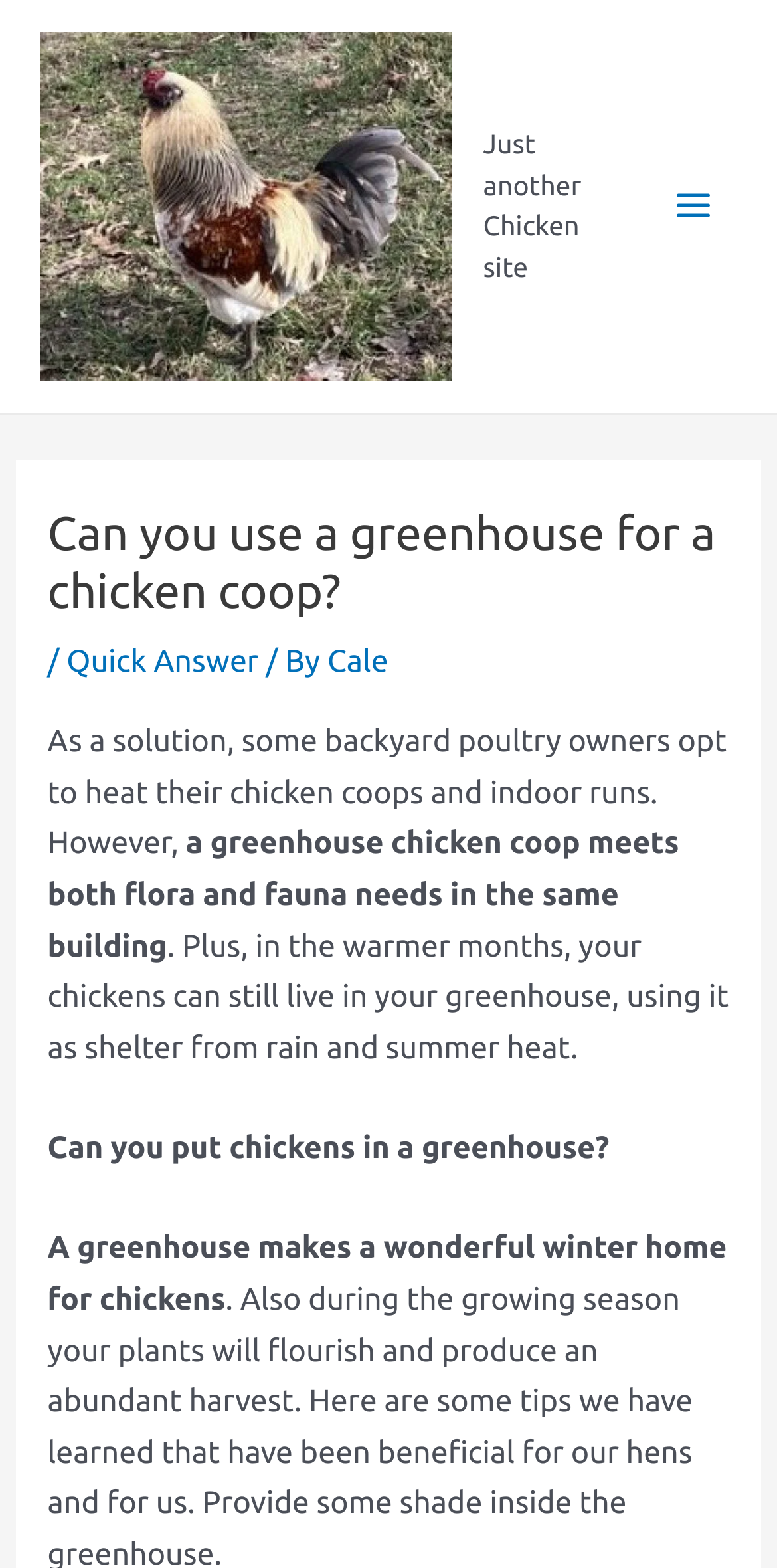Determine the main headline of the webpage and provide its text.

Can you use a greenhouse for a chicken coop?